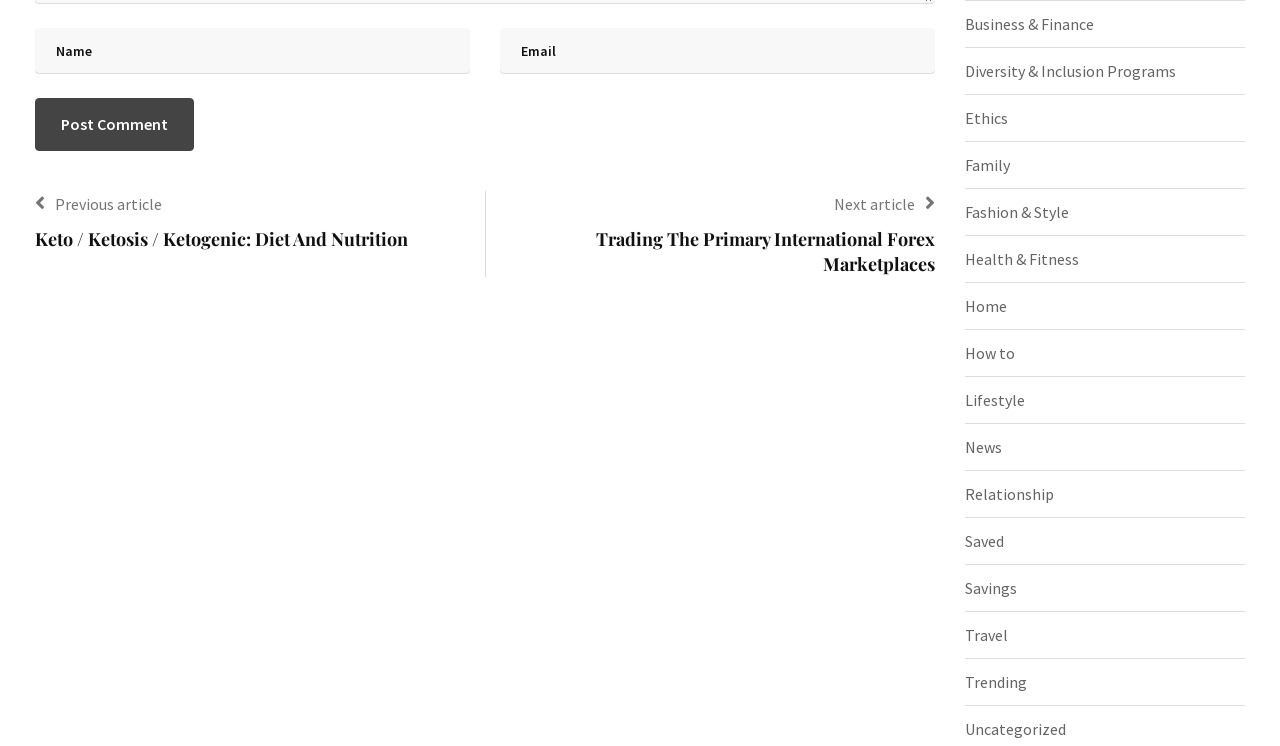Locate the bounding box coordinates of the element I should click to achieve the following instruction: "Read the article 'Keto / Ketosis / Ketogenic: Diet And Nutrition'".

[0.027, 0.304, 0.367, 0.338]